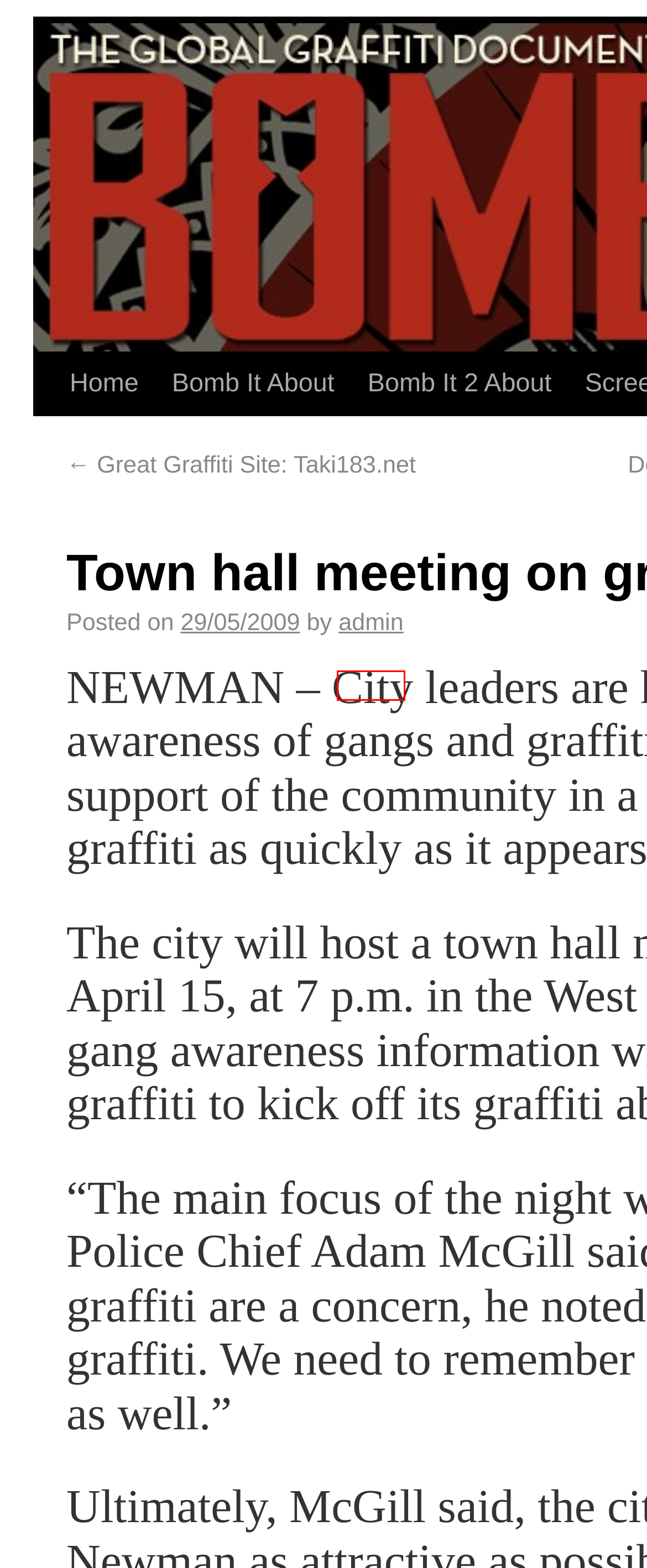You are given a screenshot of a webpage with a red rectangle bounding box around a UI element. Select the webpage description that best matches the new webpage after clicking the element in the bounding box. Here are the candidates:
A. Bomb It | The Global Graffiti Documentary
B. Bomb It 2 About  | BOMB IT
C. Bomb It | About
D. BOMB IT | The Global Graffiti Documentary
E. Great Graffiti Site: Taki183.net | BOMB IT
F. Graffiti Documentary | BOMB IT
G. Bomb It | Screenings
H. admin | BOMB IT

H